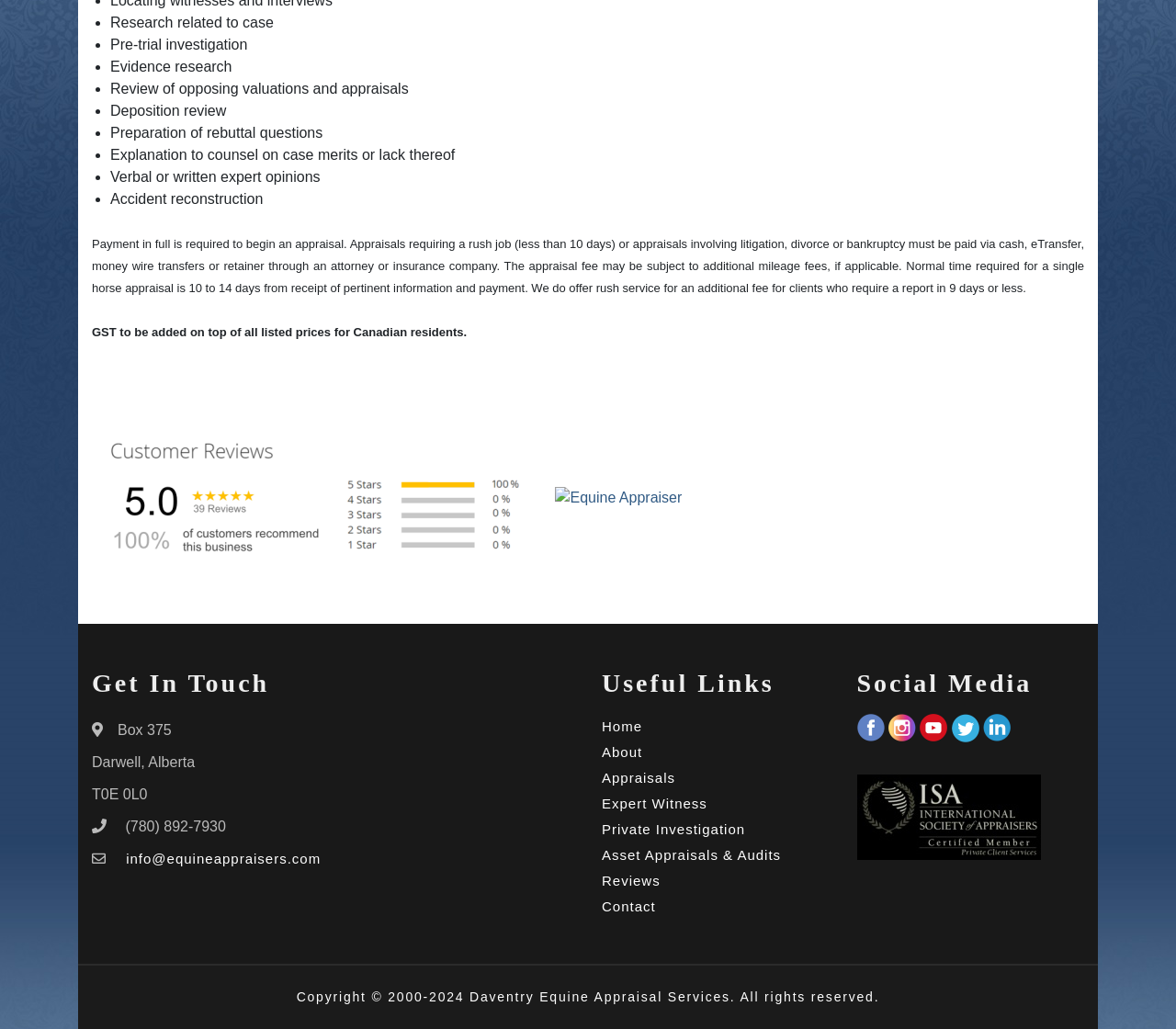What is the normal time required for a single horse appraisal?
Based on the image, provide your answer in one word or phrase.

10 to 14 days